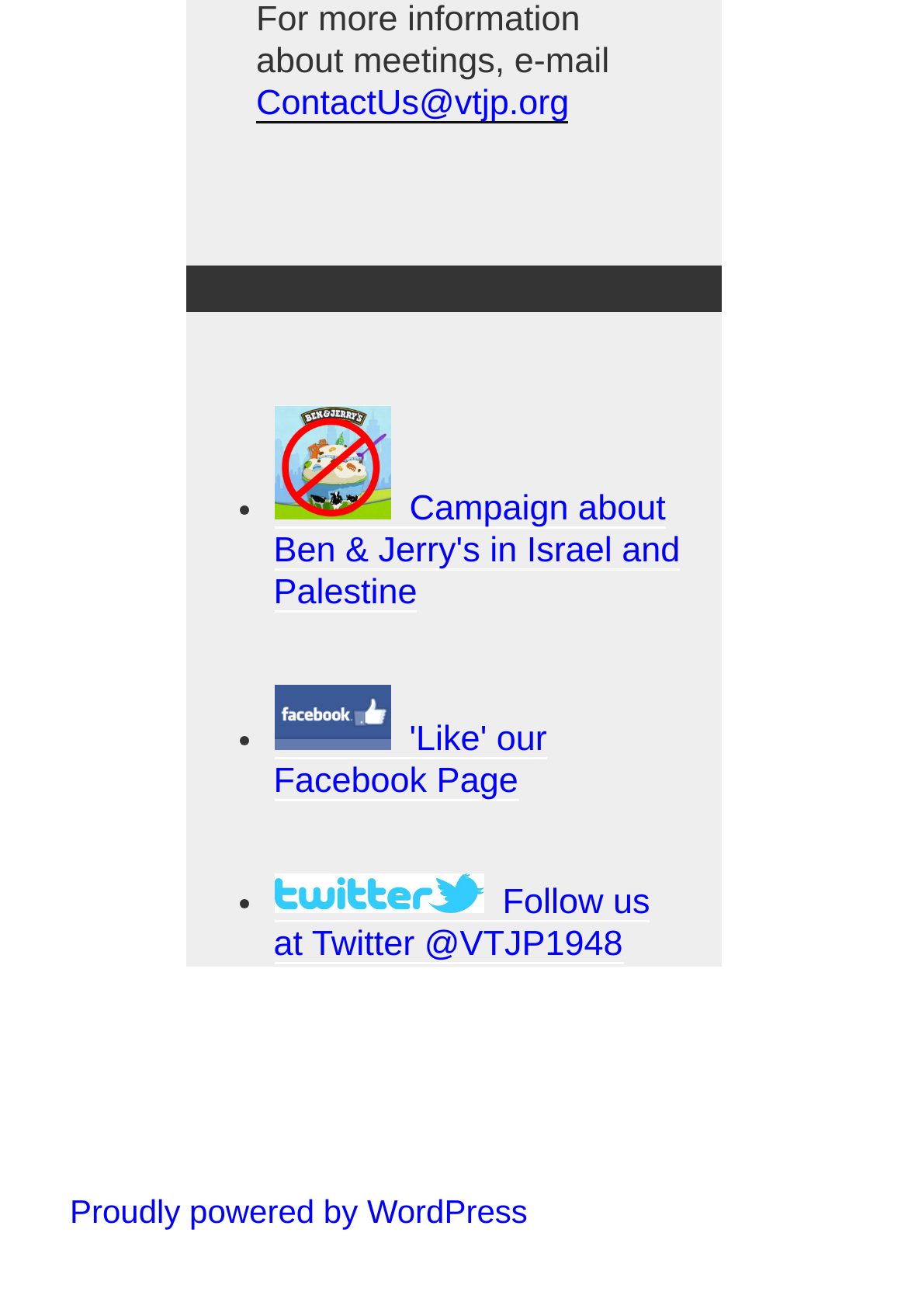Answer the question below in one word or phrase:
How many social media links are available?

3